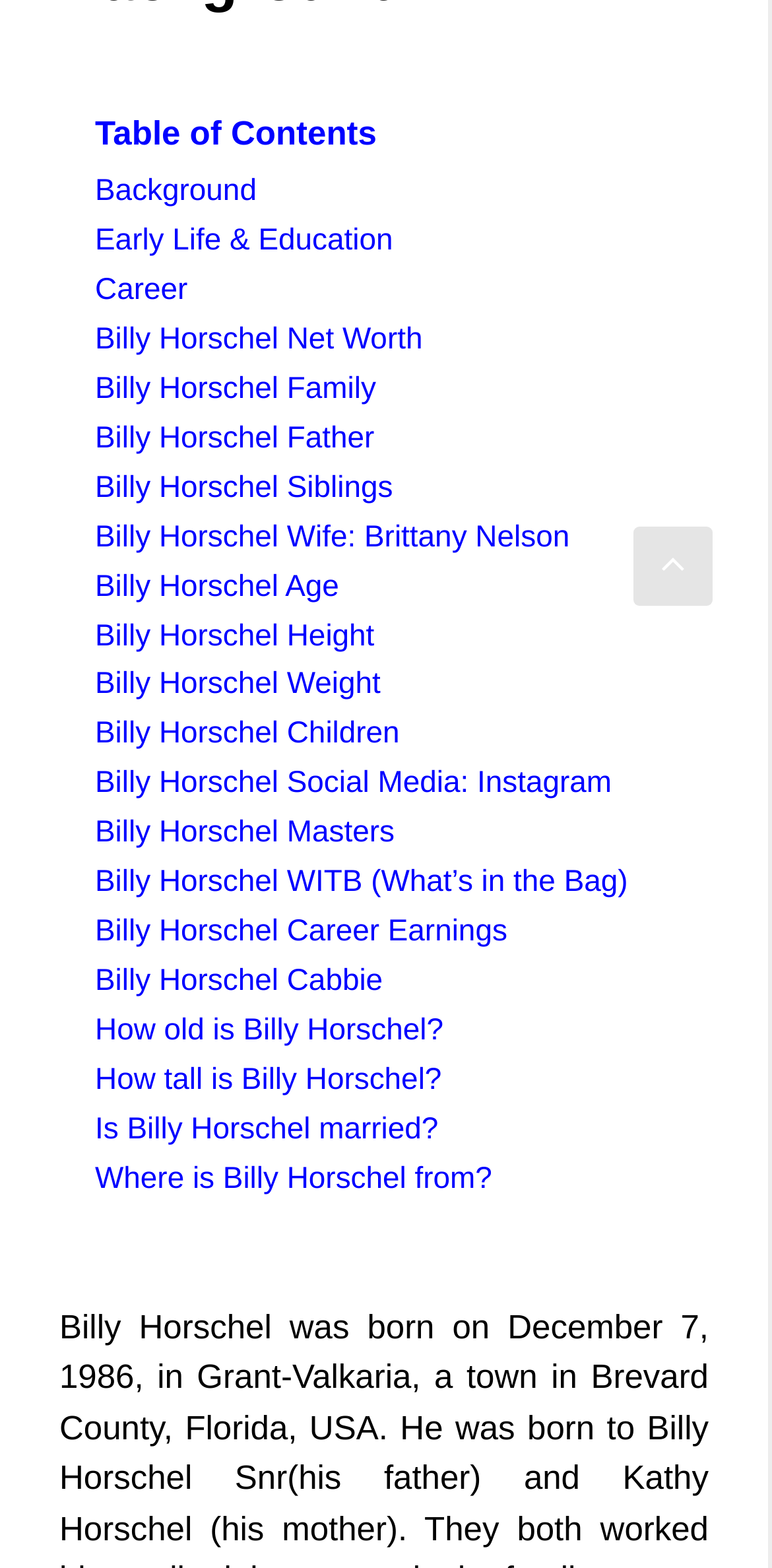Where is the 'Scroll back to top' link located?
Based on the visual information, provide a detailed and comprehensive answer.

The 'Scroll back to top' link is located at the bottom right of the webpage with bounding box coordinates [0.821, 0.336, 0.923, 0.386].